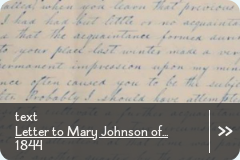What is the significance of the document?
Using the visual information, reply with a single word or short phrase.

Regional history